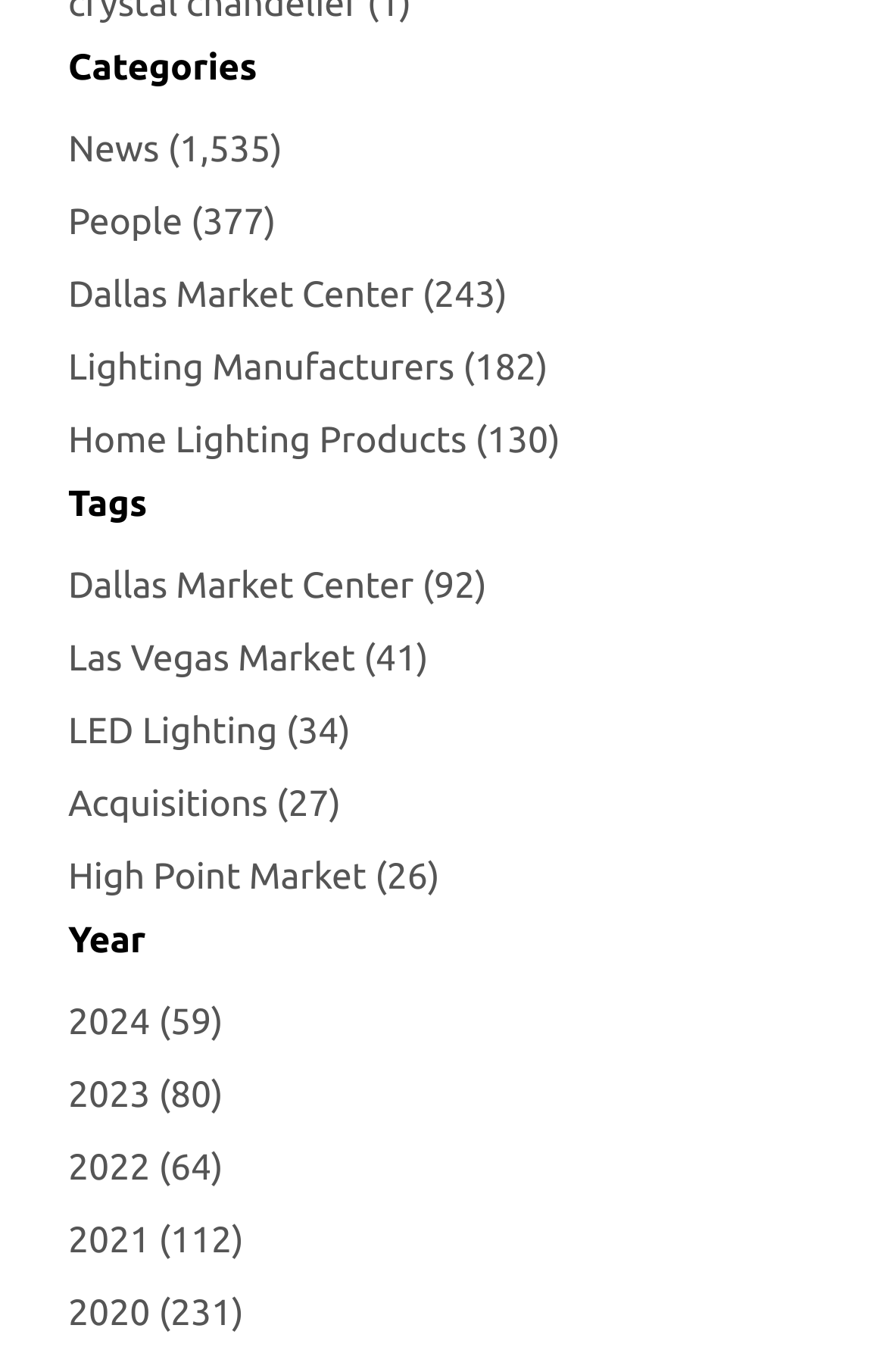Use a single word or phrase to respond to the question:
How many links are under the 'Tags' heading?

6